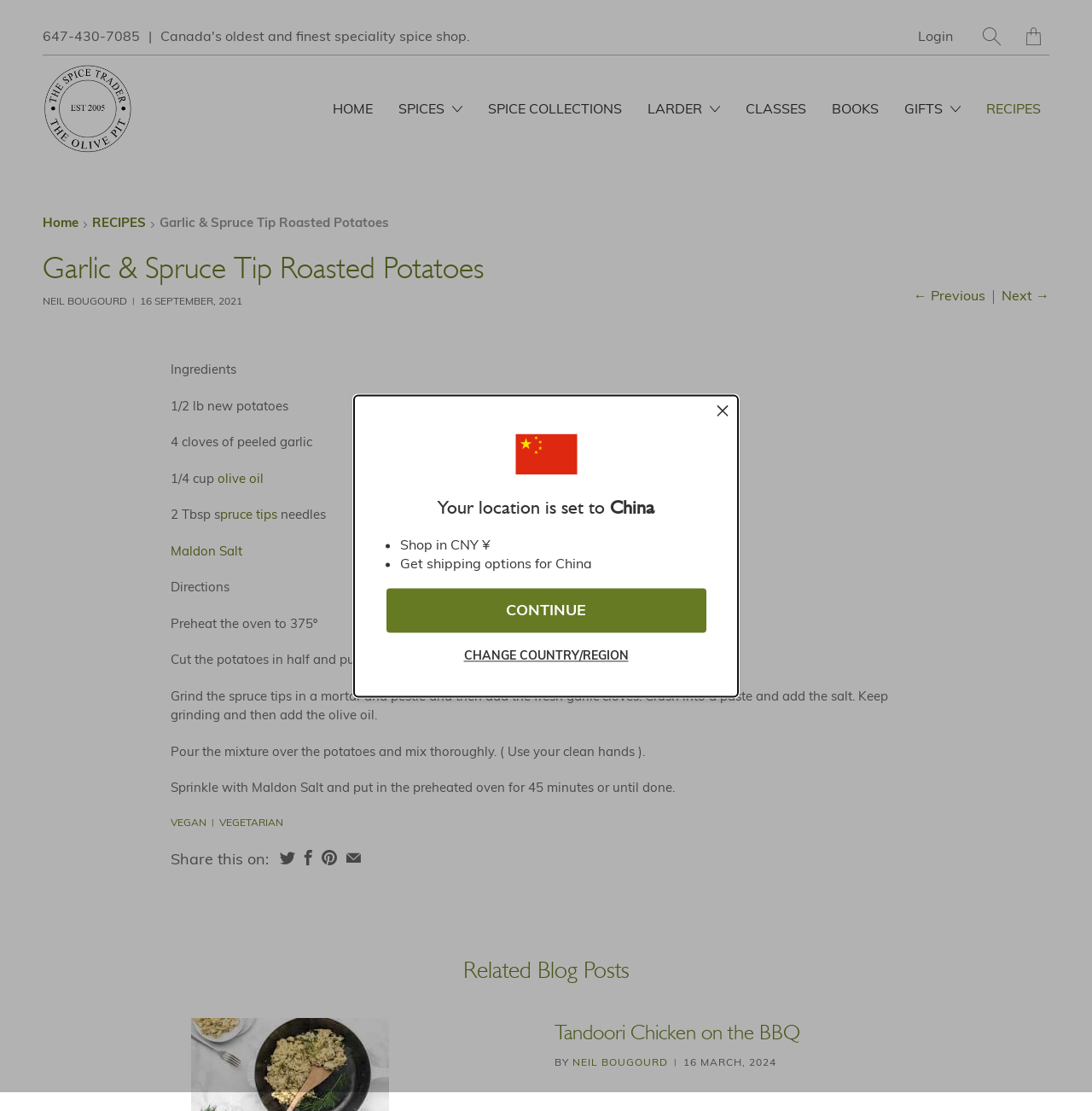What is the first step in the recipe?
Using the image, answer in one word or phrase.

Preheat the oven to 375º